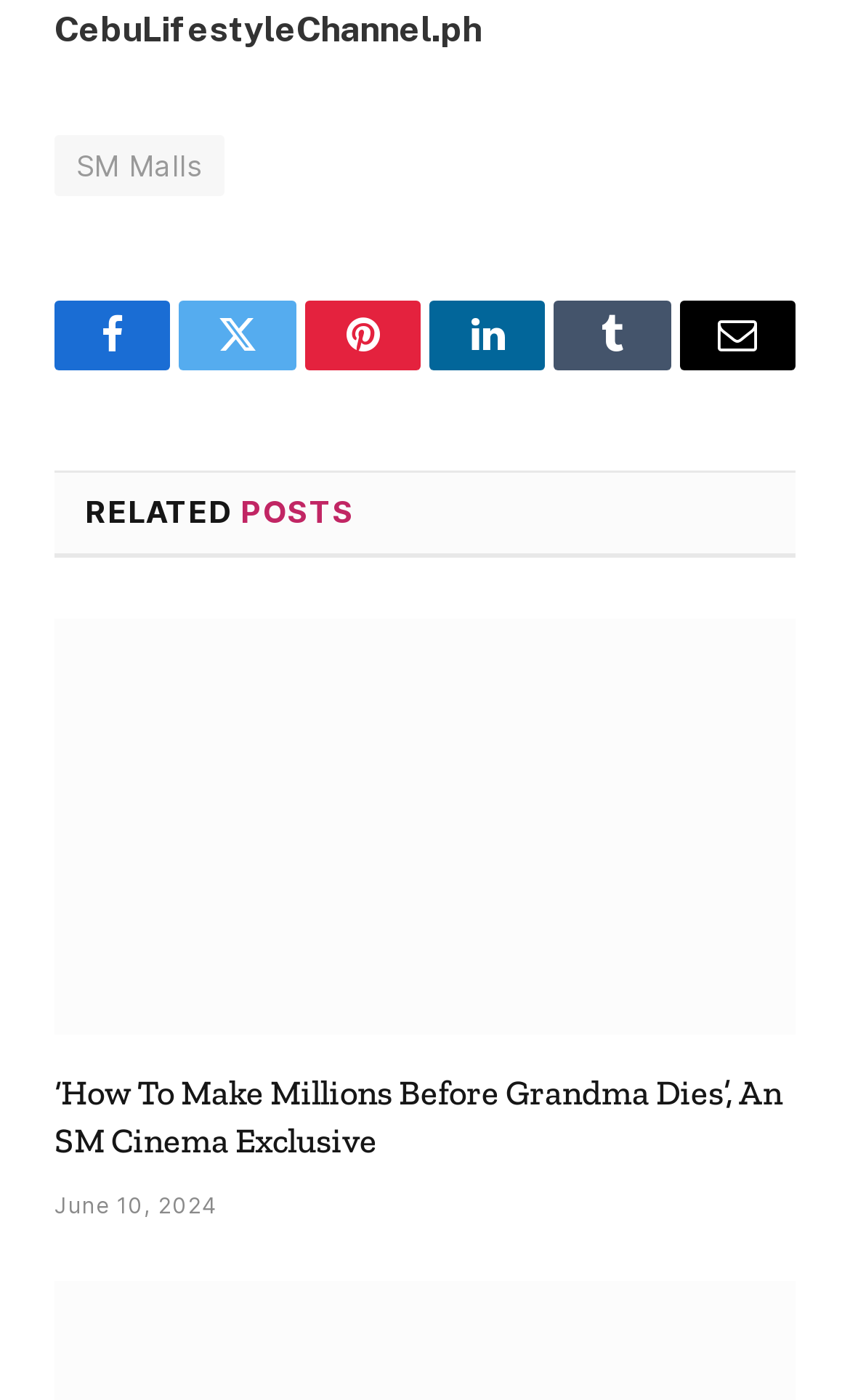Using the provided description SM Malls, find the bounding box coordinates for the UI element. Provide the coordinates in (top-left x, top-left y, bottom-right x, bottom-right y) format, ensuring all values are between 0 and 1.

[0.064, 0.097, 0.264, 0.14]